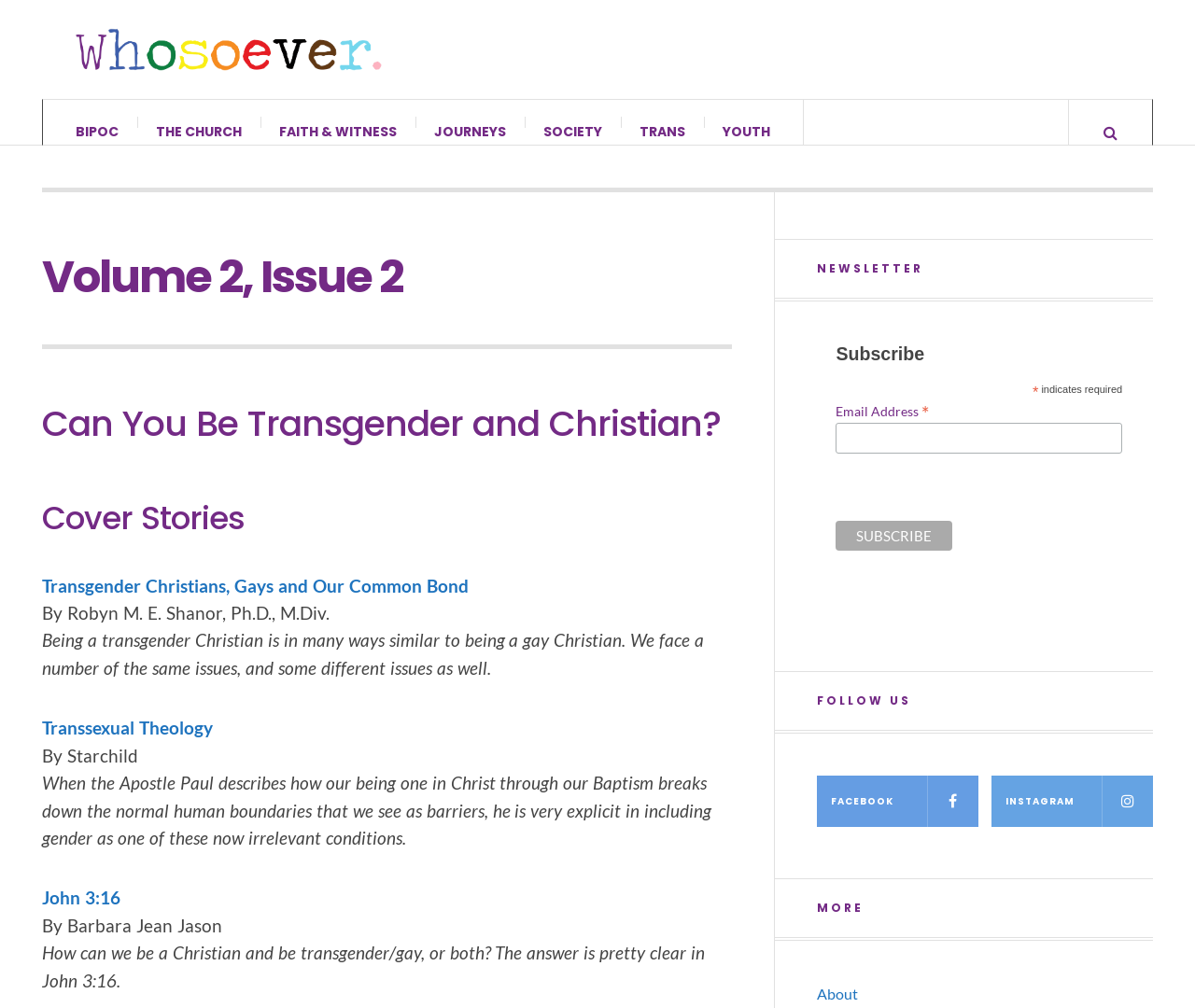Please identify the bounding box coordinates of the region to click in order to complete the task: "Subscribe to the newsletter". The coordinates must be four float numbers between 0 and 1, specified as [left, top, right, bottom].

[0.7, 0.485, 0.797, 0.514]